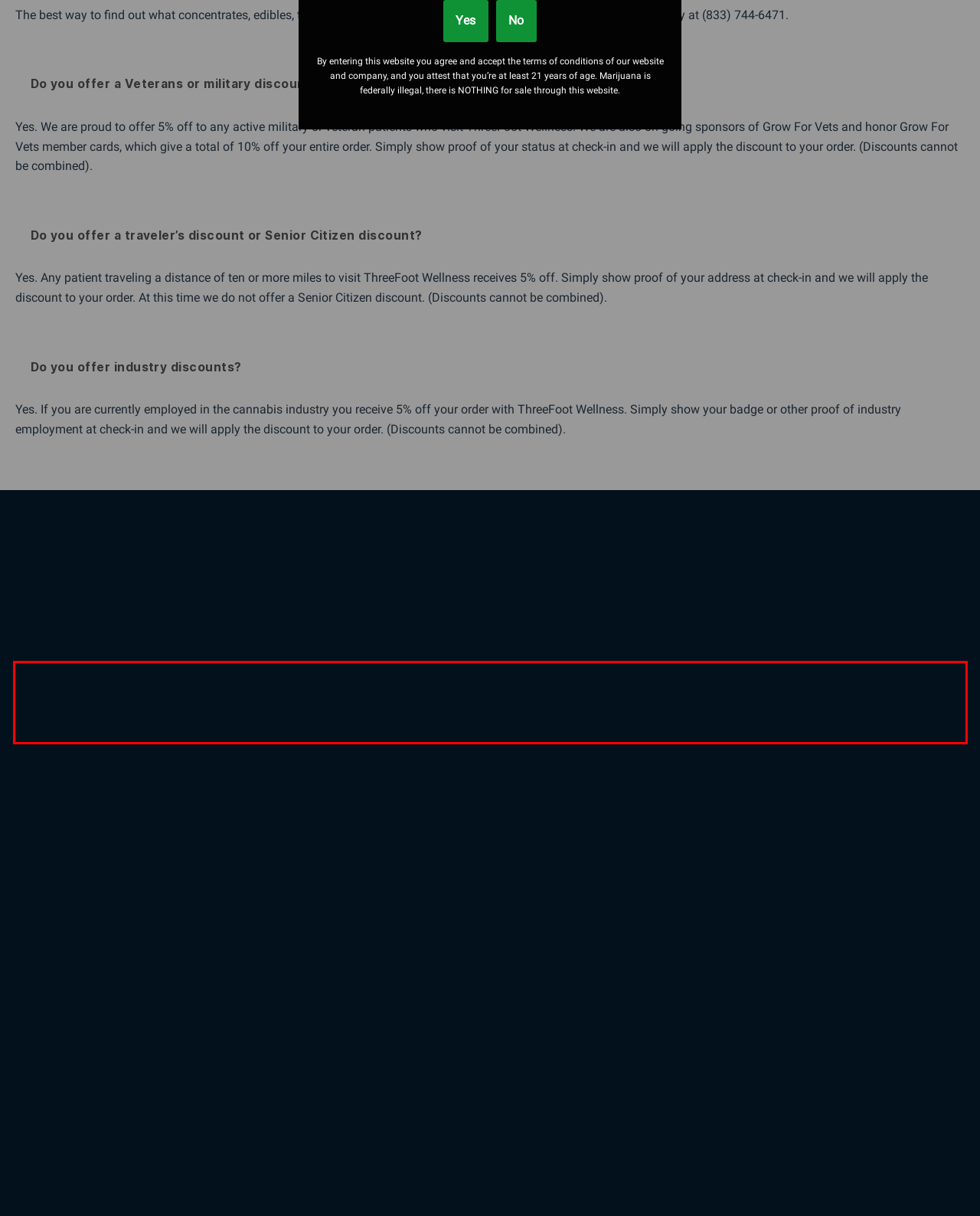Please examine the webpage screenshot and extract the text within the red bounding box using OCR.

ThreeFoot Wellness members receive their choice of sign-up gifts including any item of ThreeFoot Wellness apparel plus either an 1/8 of flower or 1 gram of concentrate with purchase at the time of sign up. As a member, you’ll receive tax-included pricing on all items, have access to our premium strains and receive an additional 15% off all concentrates, edibles, topicals and accessory products. You will also get 5% in-store cash back for every dollar you spend with us. ThreeFoot Wellness members can also purchase 1 pre-roll per month for $1 and 1 ounce for $100 every three months.